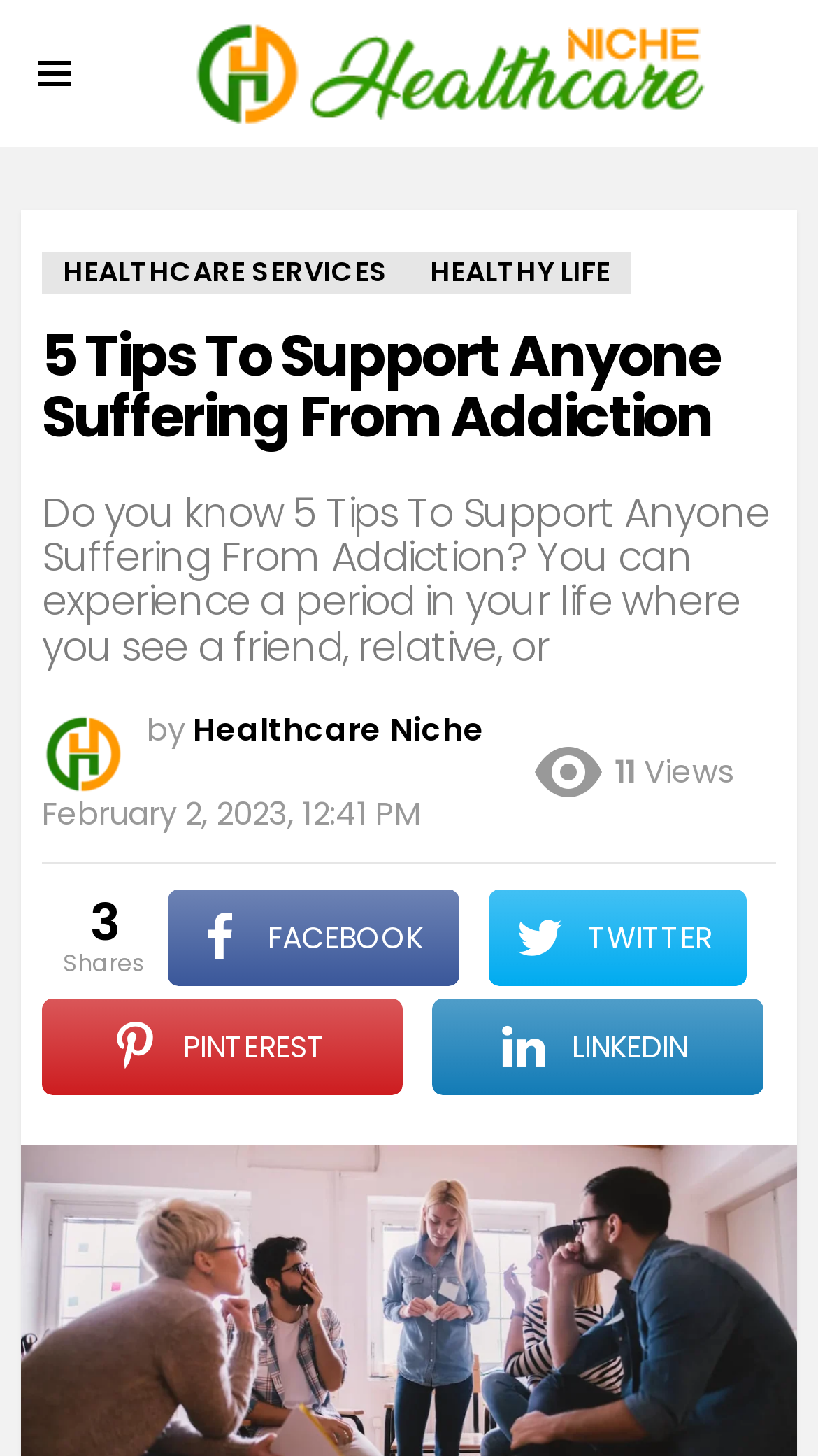Can you determine the bounding box coordinates of the area that needs to be clicked to fulfill the following instruction: "Click on the menu"?

[0.026, 0.033, 0.108, 0.068]